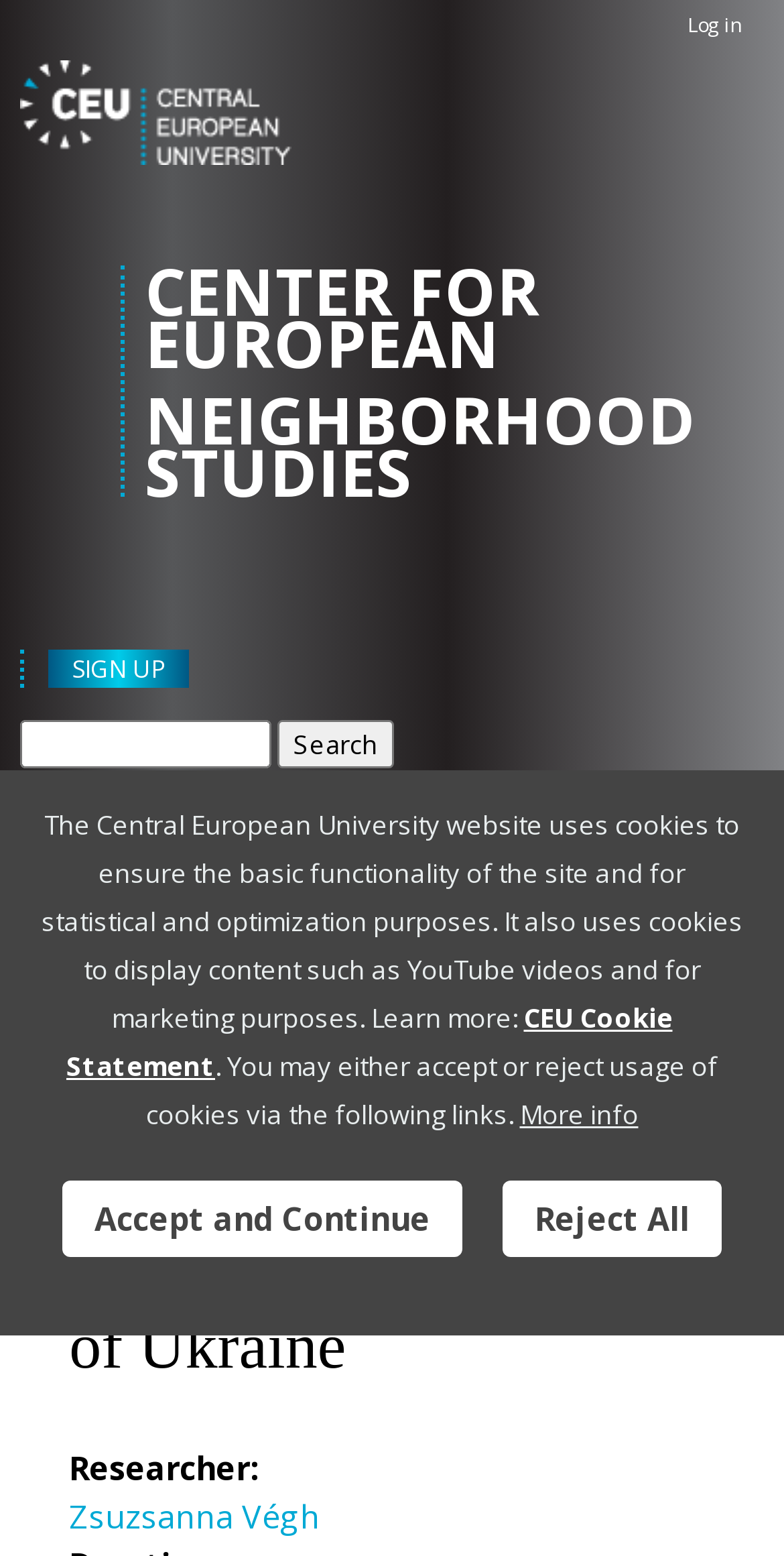Describe all visible elements and their arrangement on the webpage.

The webpage is about Western Education as a tool for Europeanization of Ukraine, provided by the Center for European Neighborhood Studies. 

At the top, there is a navigation link "Jump to navigation" followed by a "Home" link with an accompanying image. Below this, there is a group of elements including a heading "CENTER FOR EUROPEAN NEIGHBORHOOD STUDIES" with a link to the same title. 

To the right of this group, there is a "User menu" heading with a "Log in" link. 

Below the navigation section, there is a search form with a heading "Search form", a search textbox, and a "Search" button. 

On the left side, there is a "You are here" section with links to "Home", "Projects", and the current page "Western Education - A Tool for Europeanization of Ukraine". 

The main content of the webpage starts with a heading "Western Education - A Tool for Europeanization of Ukraine" followed by a description of the researcher, Zsuzsanna Végh. 

At the bottom, there is a notification about the website's cookie policy, with a link to the "CEU Cookie Statement" and buttons to "Accept and Continue", "Reject All", or get "More info".